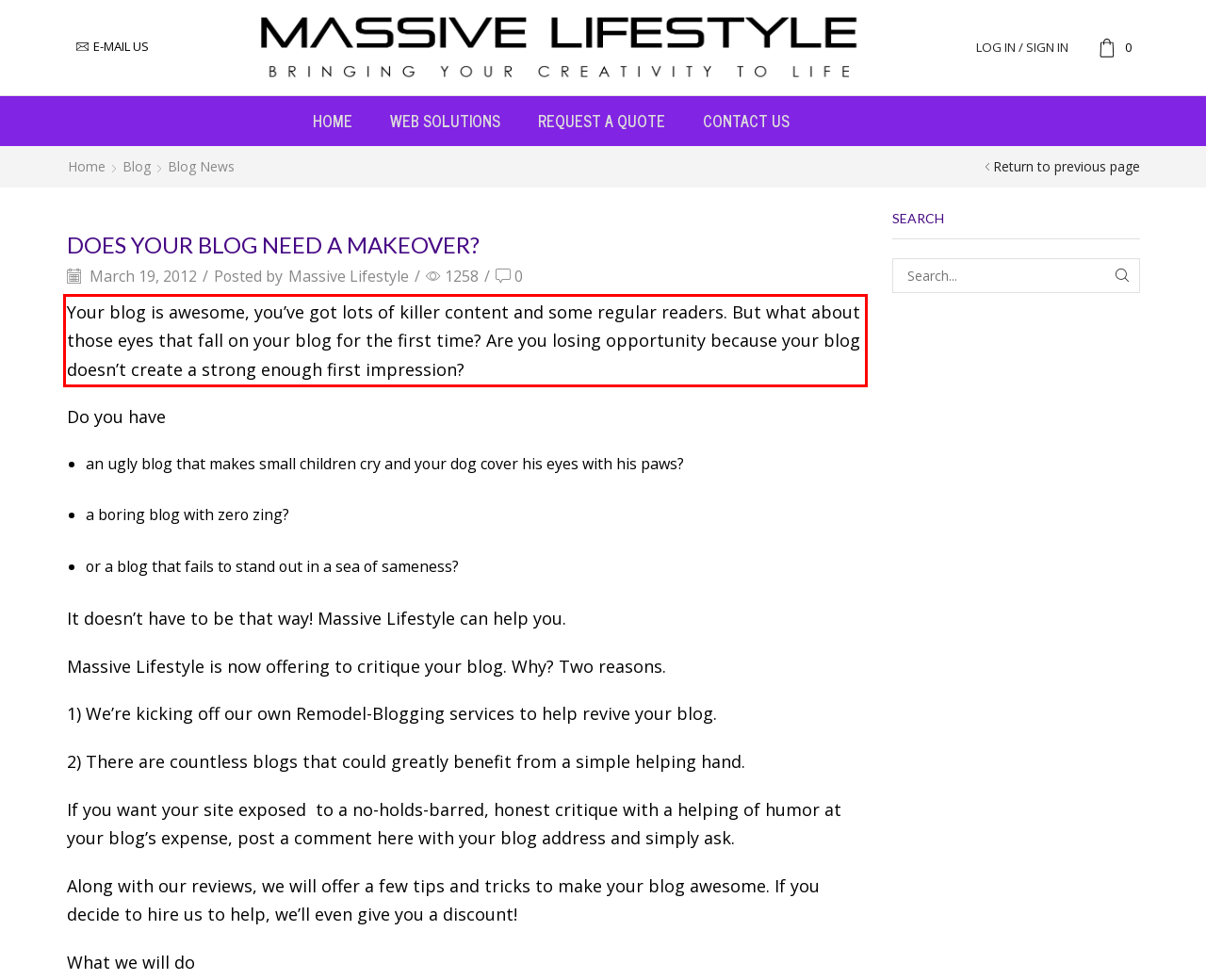Please examine the screenshot of the webpage and read the text present within the red rectangle bounding box.

Your blog is awesome, you’ve got lots of killer content and some regular readers. But what about those eyes that fall on your blog for the first time? Are you losing opportunity because your blog doesn’t create a strong enough first impression?